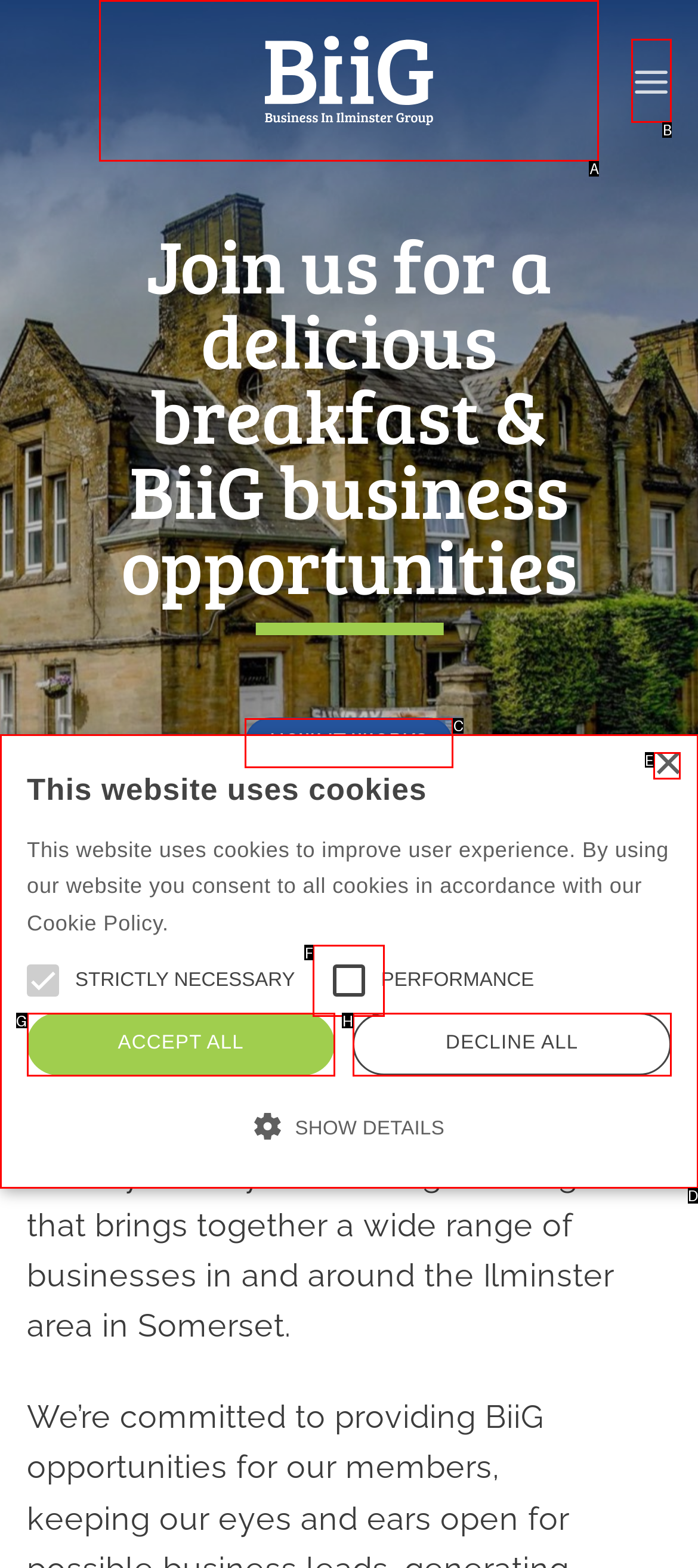Given the task: Open the menu, indicate which boxed UI element should be clicked. Provide your answer using the letter associated with the correct choice.

B